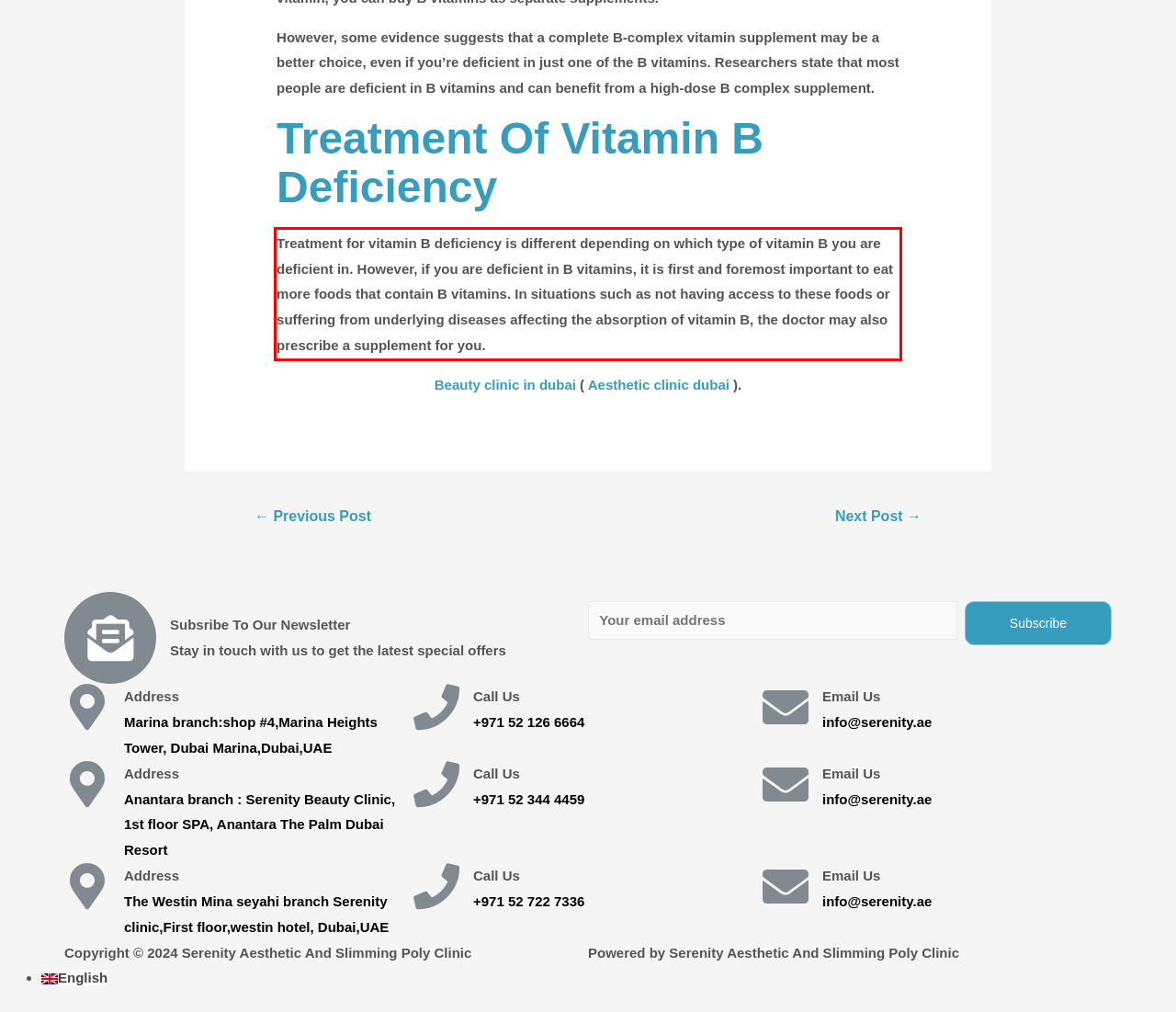You have a screenshot of a webpage where a UI element is enclosed in a red rectangle. Perform OCR to capture the text inside this red rectangle.

Treatment for vitamin B deficiency is different depending on which type of vitamin B you are deficient in. However, if you are deficient in B vitamins, it is first and foremost important to eat more foods that contain B vitamins. In situations such as not having access to these foods or suffering from underlying diseases affecting the absorption of vitamin B, the doctor may also prescribe a supplement for you.